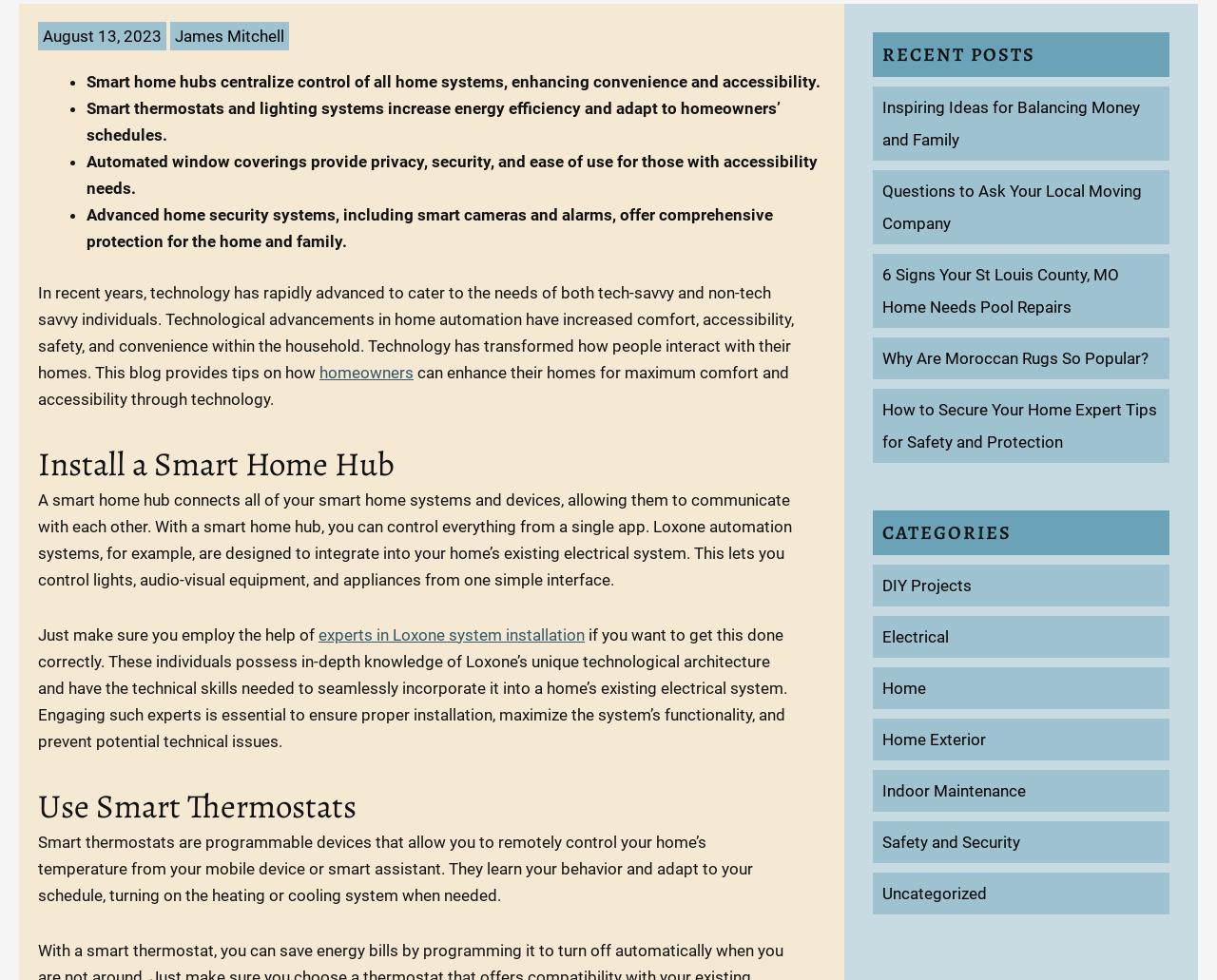Find the bounding box of the UI element described as follows: "Safety and Security".

[0.725, 0.85, 0.838, 0.869]